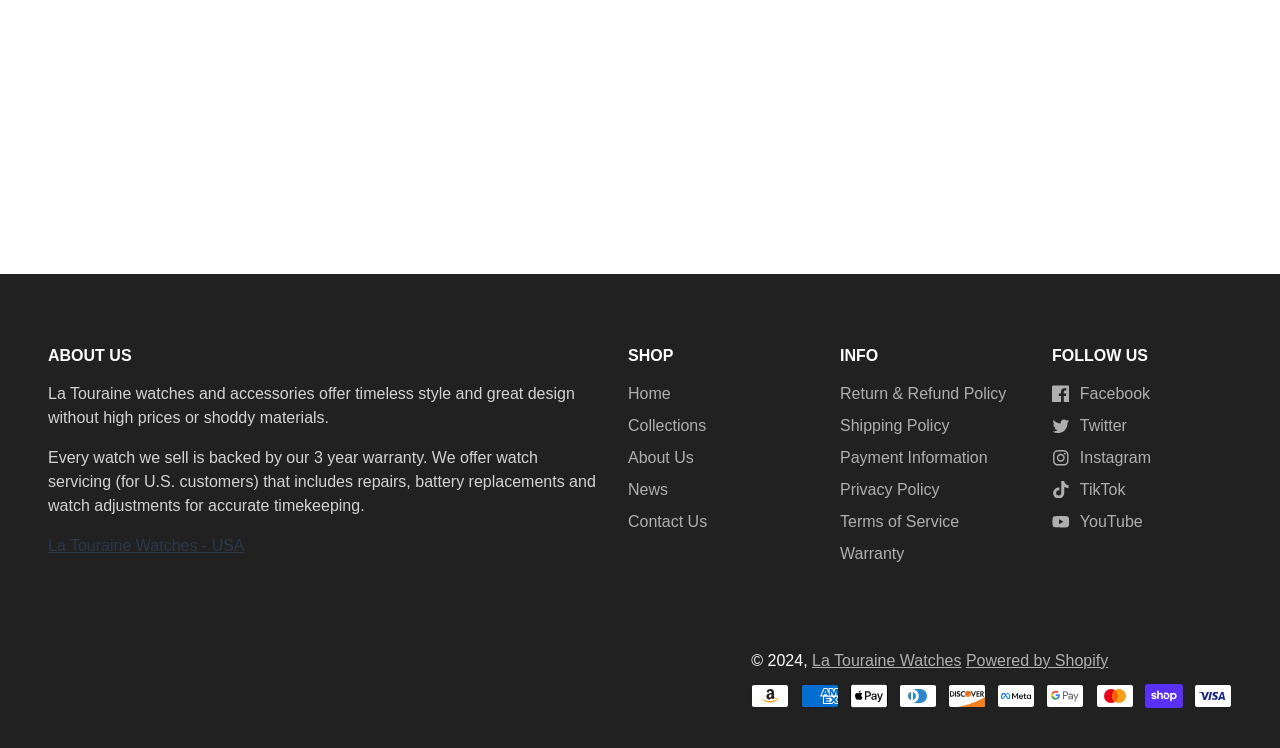What is the warranty period for the watches?
Look at the image and construct a detailed response to the question.

I found the answer by reading the static text 'Every watch we sell is backed by our 3 year warranty.' which explicitly states the warranty period.